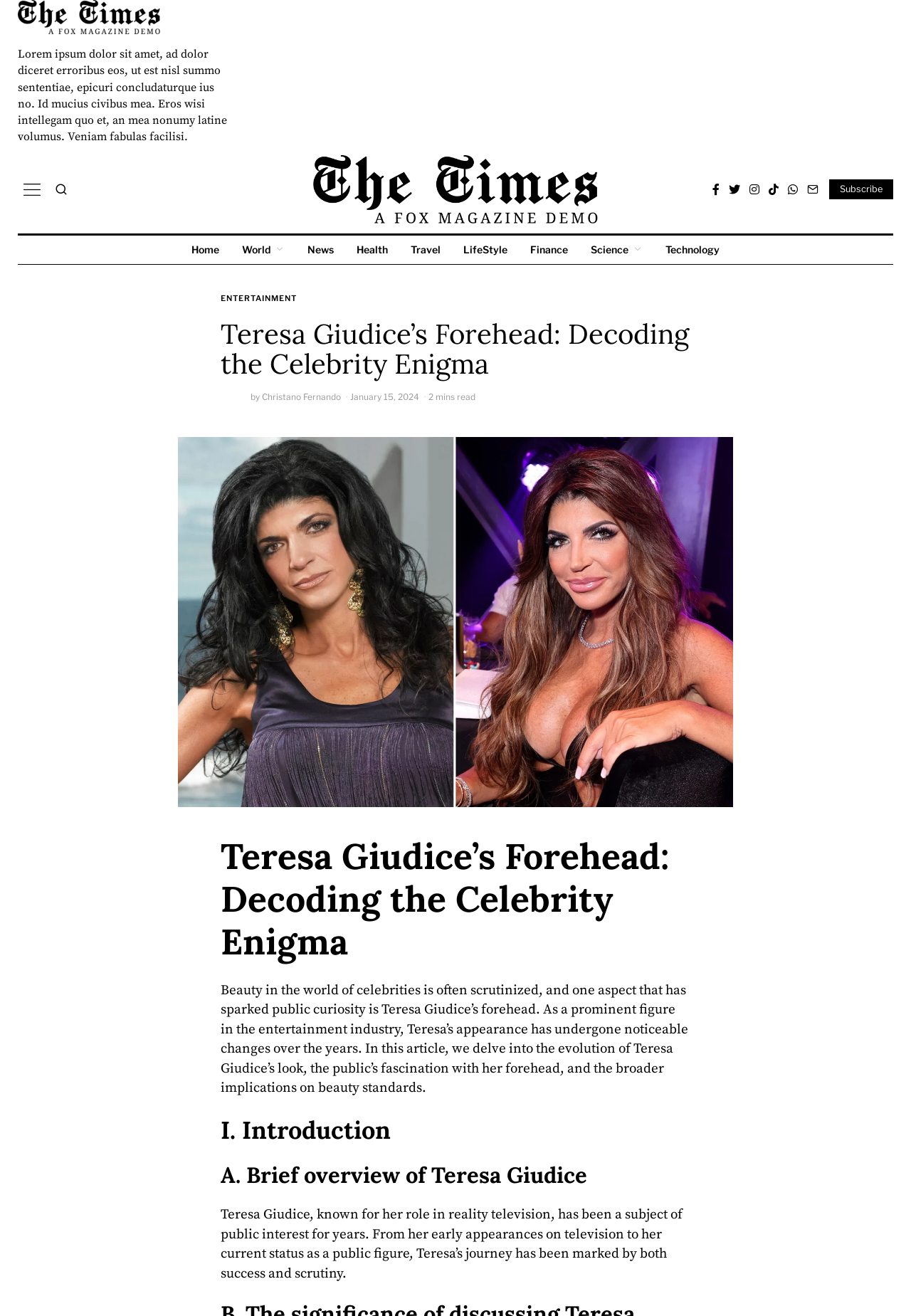Please identify the bounding box coordinates of the element's region that needs to be clicked to fulfill the following instruction: "Read the article by Christano Fernando". The bounding box coordinates should consist of four float numbers between 0 and 1, i.e., [left, top, right, bottom].

[0.288, 0.297, 0.374, 0.305]